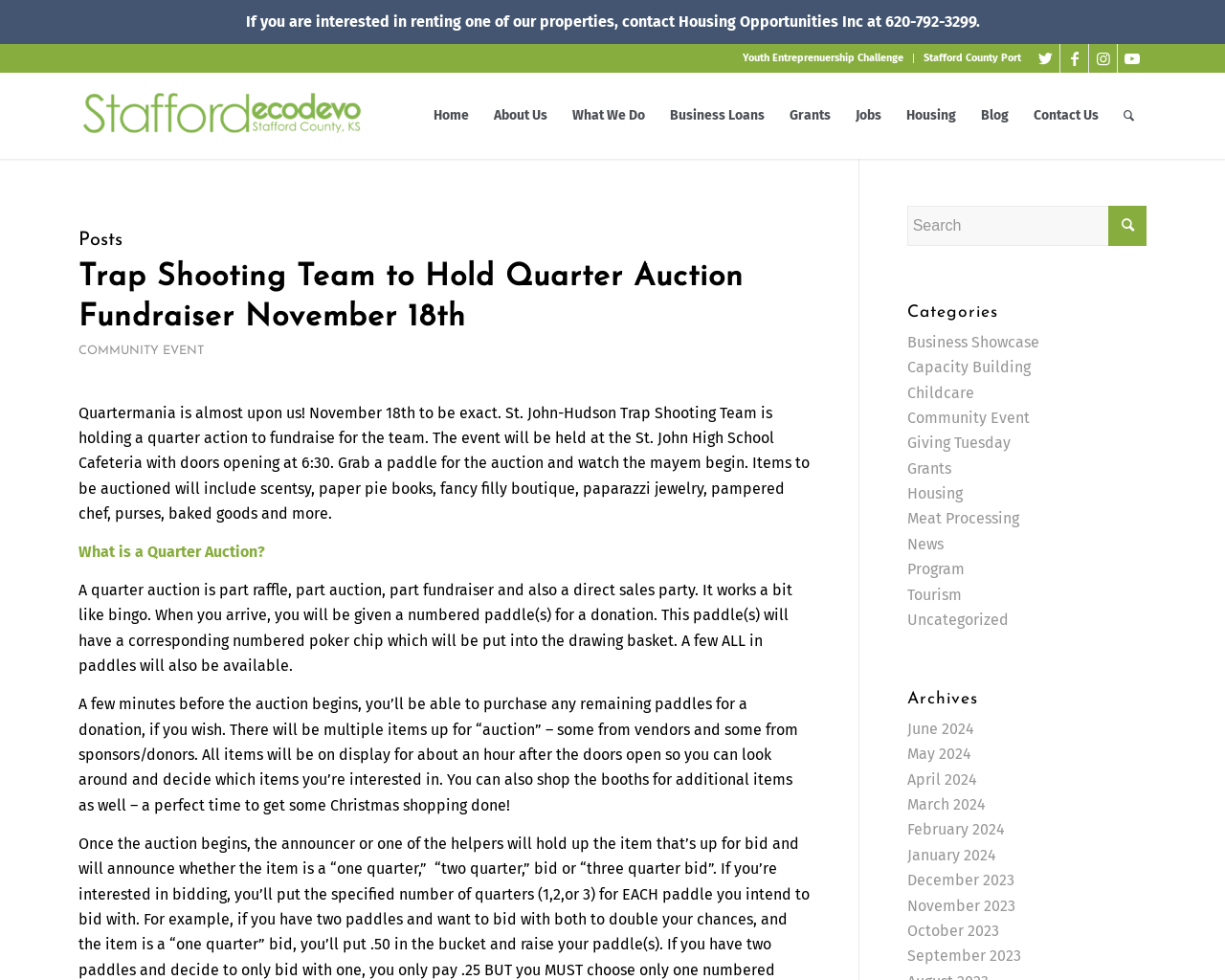Please determine the bounding box coordinates for the element that should be clicked to follow these instructions: "Read about the Youth Entreprenuership Challenge".

[0.606, 0.046, 0.738, 0.073]